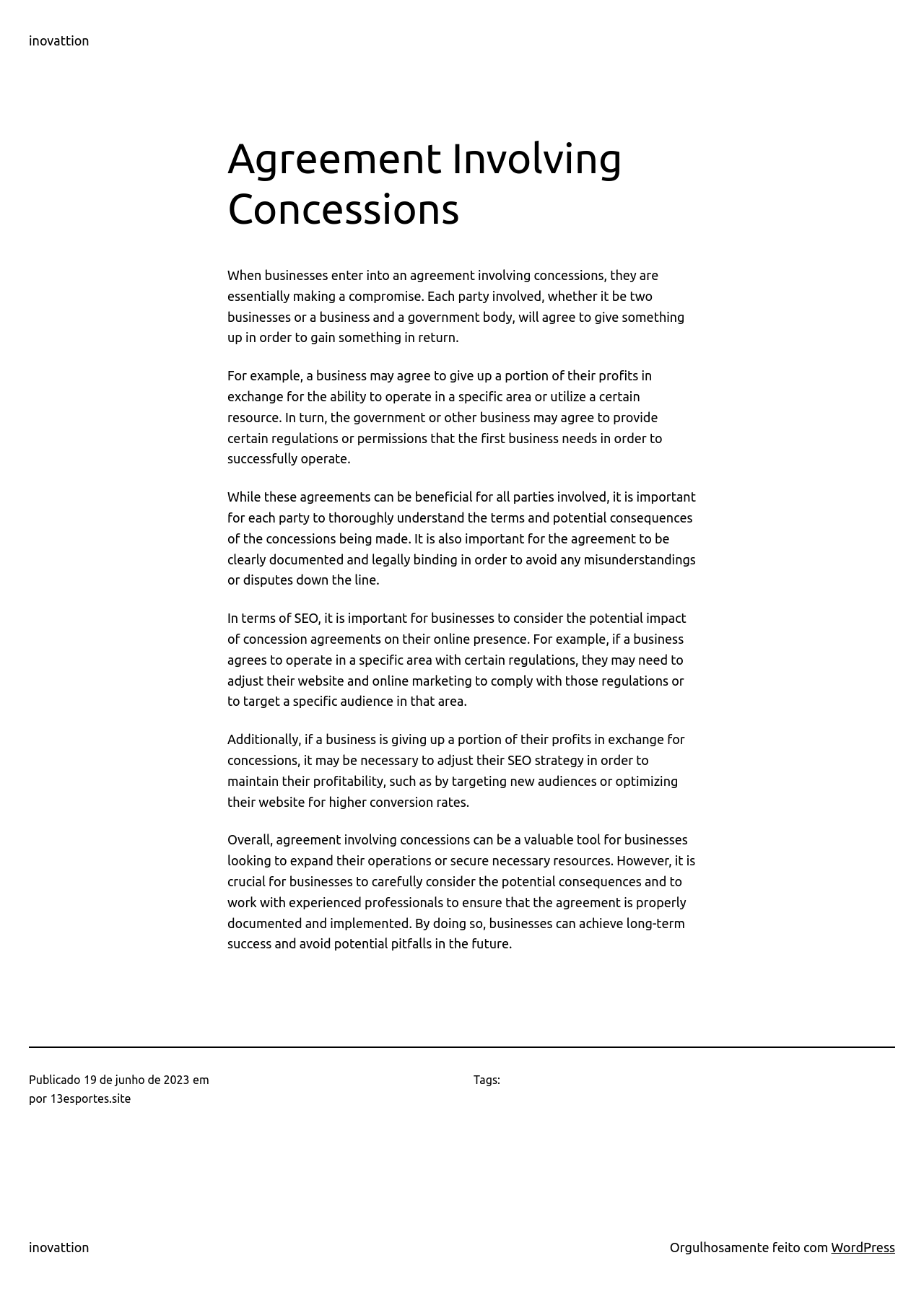Please find the main title text of this webpage.

Agreement Involving Concessions